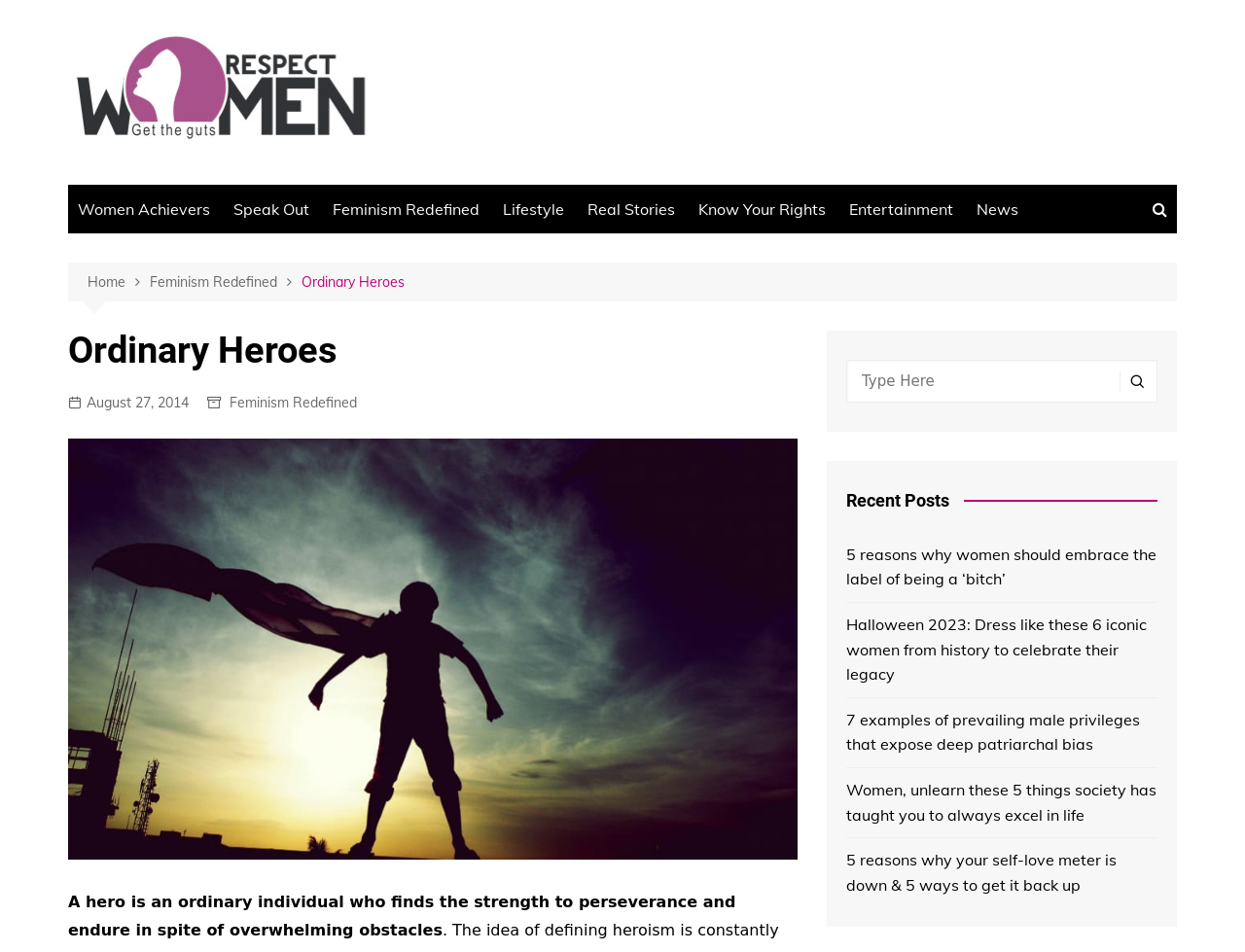Describe all the significant parts and information present on the webpage.

The webpage is titled "Ordinary Heroes – Respect Women" and features a logo at the top left corner. Below the logo, there are seven navigation links: "Women Achievers", "Speak Out", "Feminism Redefined", "Lifestyle", "Real Stories", "Know Your Rights", and "Entertainment", followed by a "News" link and an empty link at the far right.

Below the navigation links, there is a breadcrumbs navigation section with links to "Home", "Feminism Redefined", and "Ordinary Heroes". Next to the breadcrumbs, there is a heading that reads "Ordinary Heroes". 

On the left side of the page, there is a section with a date "August 27, 2014" and a link to "Feminism Redefined". Below this section, there is a large image with a caption that reads "A hero is an ordinary individual who finds the strength to perseverance and endure in spite of overwhelming obstacles".

On the right side of the page, there is a complementary section that takes up most of the space. At the top of this section, there is a search bar with a search button. Below the search bar, there is a heading that reads "Recent Posts" followed by five links to news articles with titles such as "5 reasons why women should embrace the label of being a ‘bitch’", "Halloween 2023: Dress like these 6 iconic women from history to celebrate their legacy", and others.